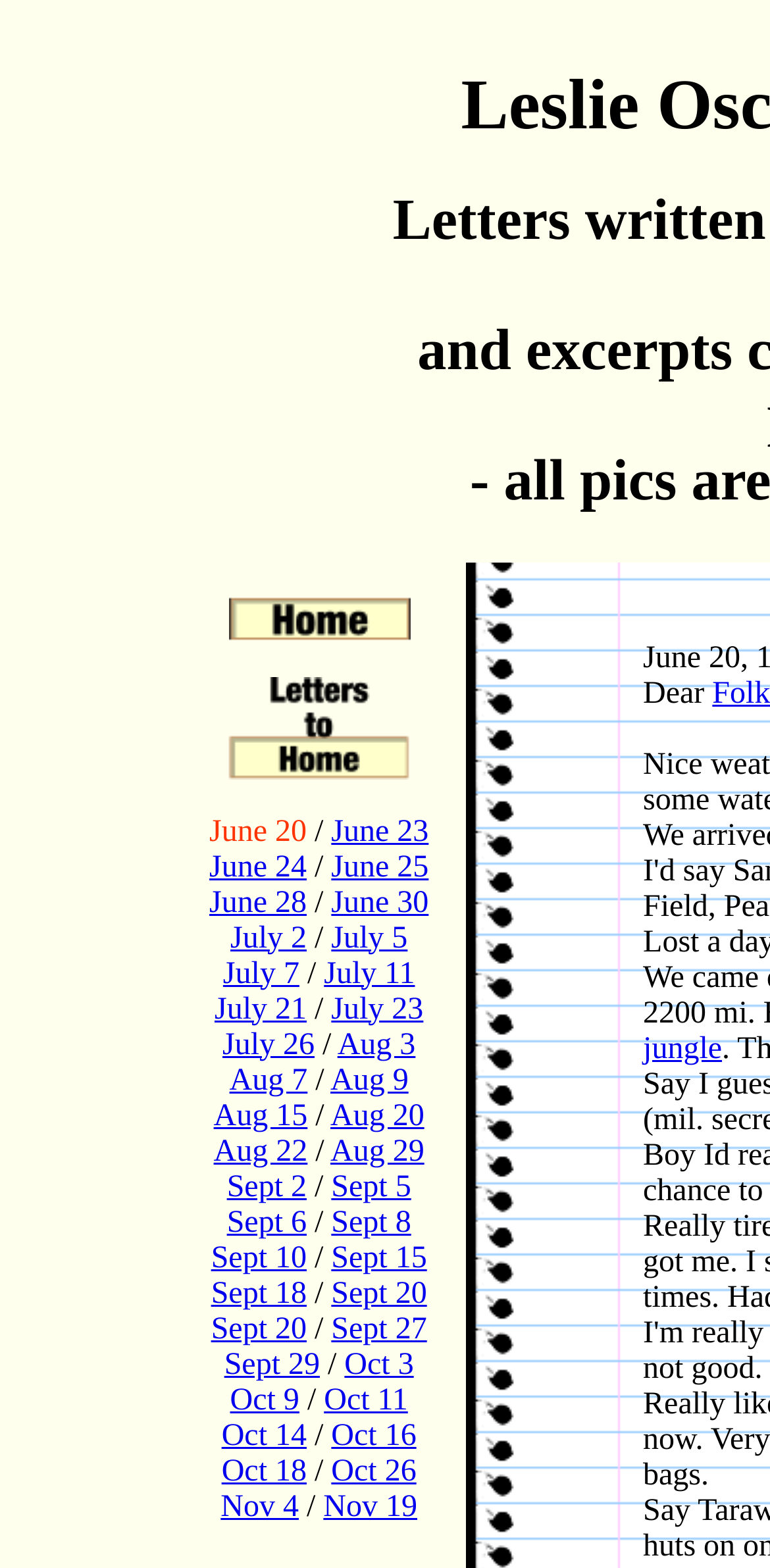Give a one-word or one-phrase response to the question: 
How many rows are there in the table?

2